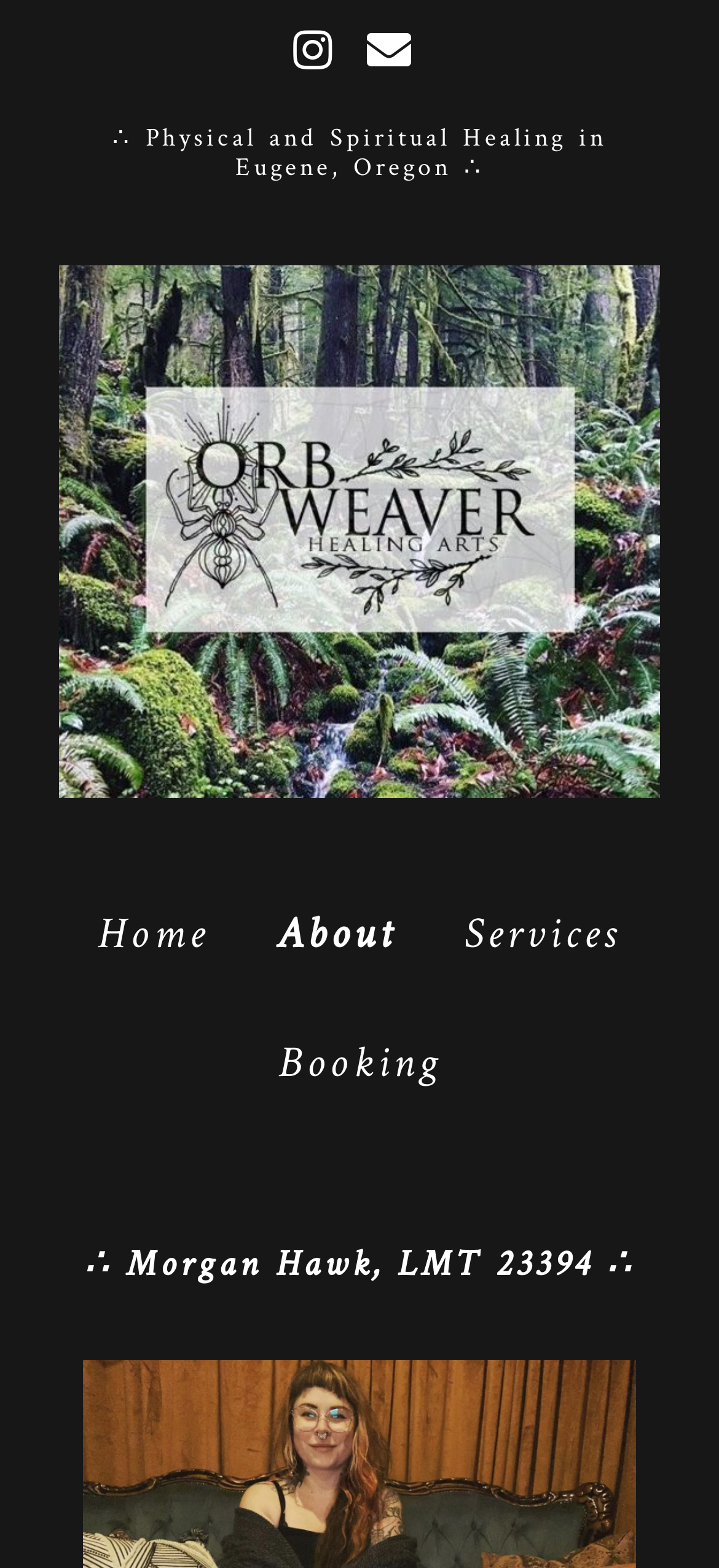Using the description: "Home", identify the bounding box of the corresponding UI element in the screenshot.

[0.096, 0.563, 0.331, 0.628]